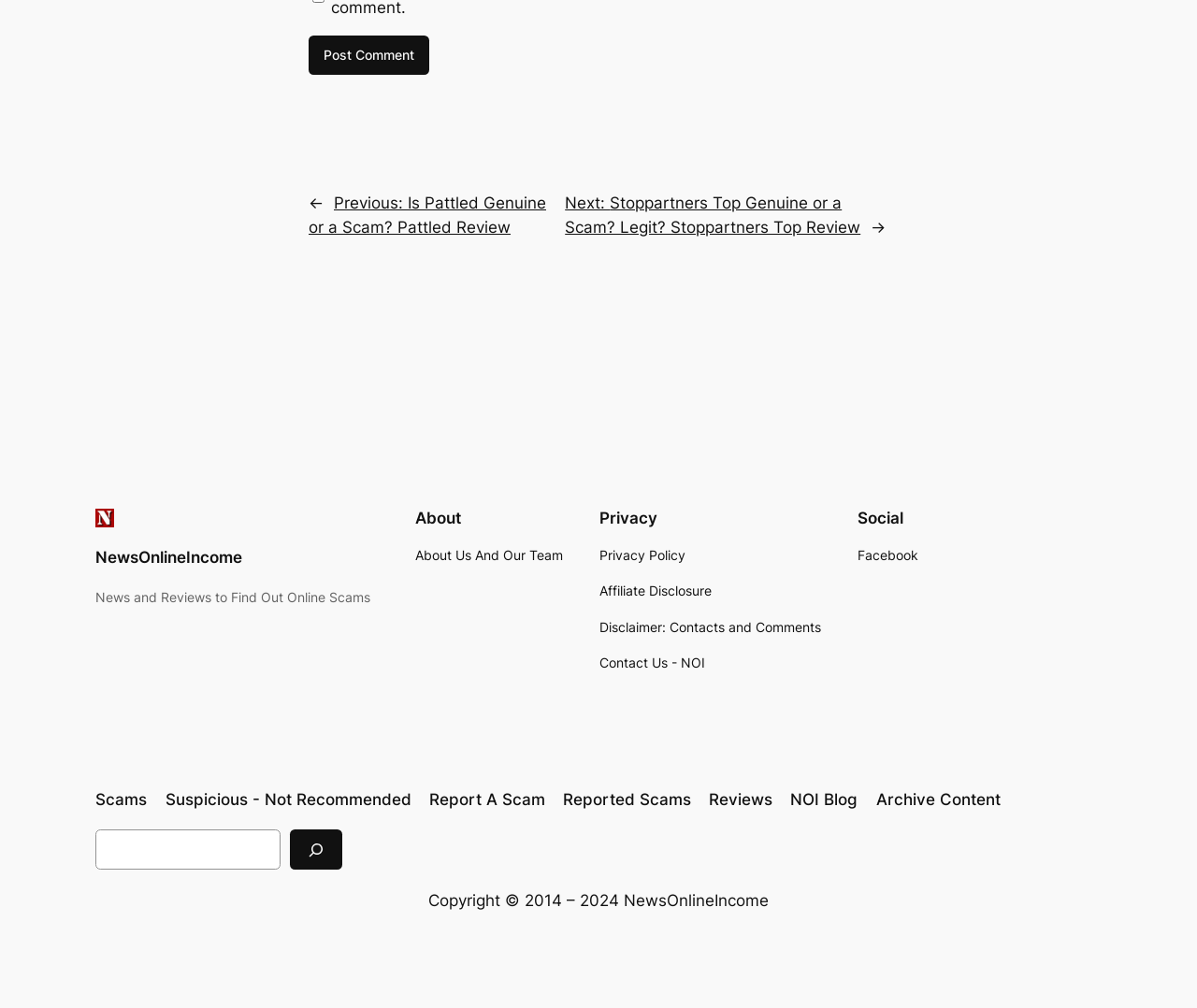How many links are there in the 'Main Menu 2' navigation?
Kindly give a detailed and elaborate answer to the question.

The 'Main Menu 2' navigation contains seven links, including 'Scams', 'Suspicious - Not Recommended', 'Report A Scam', 'Reported Scams', 'Reviews', 'NOI Blog', and 'Archive Content'.